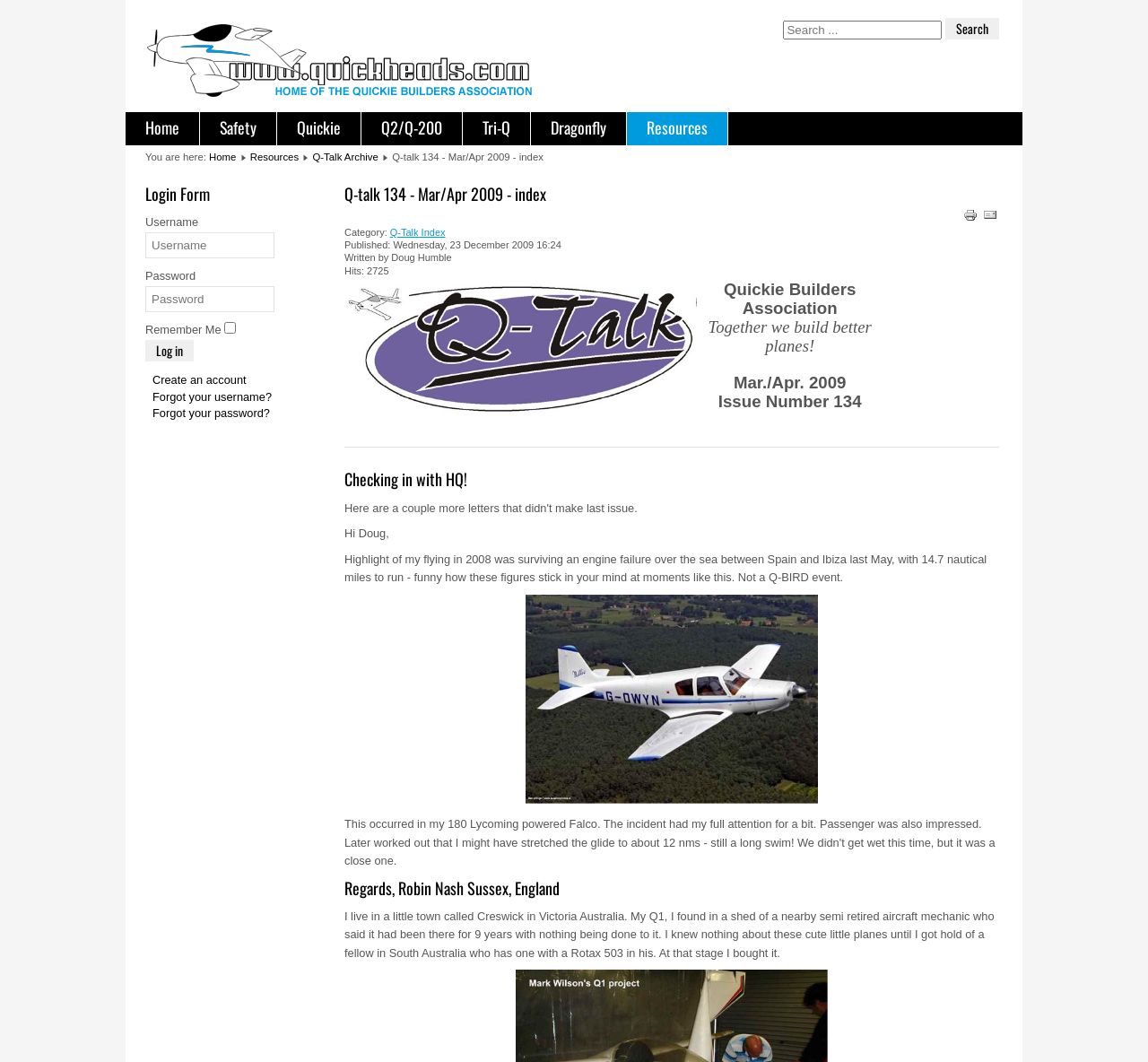Predict the bounding box coordinates for the UI element described as: "Q-Talk Archive". The coordinates should be four float numbers between 0 and 1, presented as [left, top, right, bottom].

[0.272, 0.143, 0.33, 0.153]